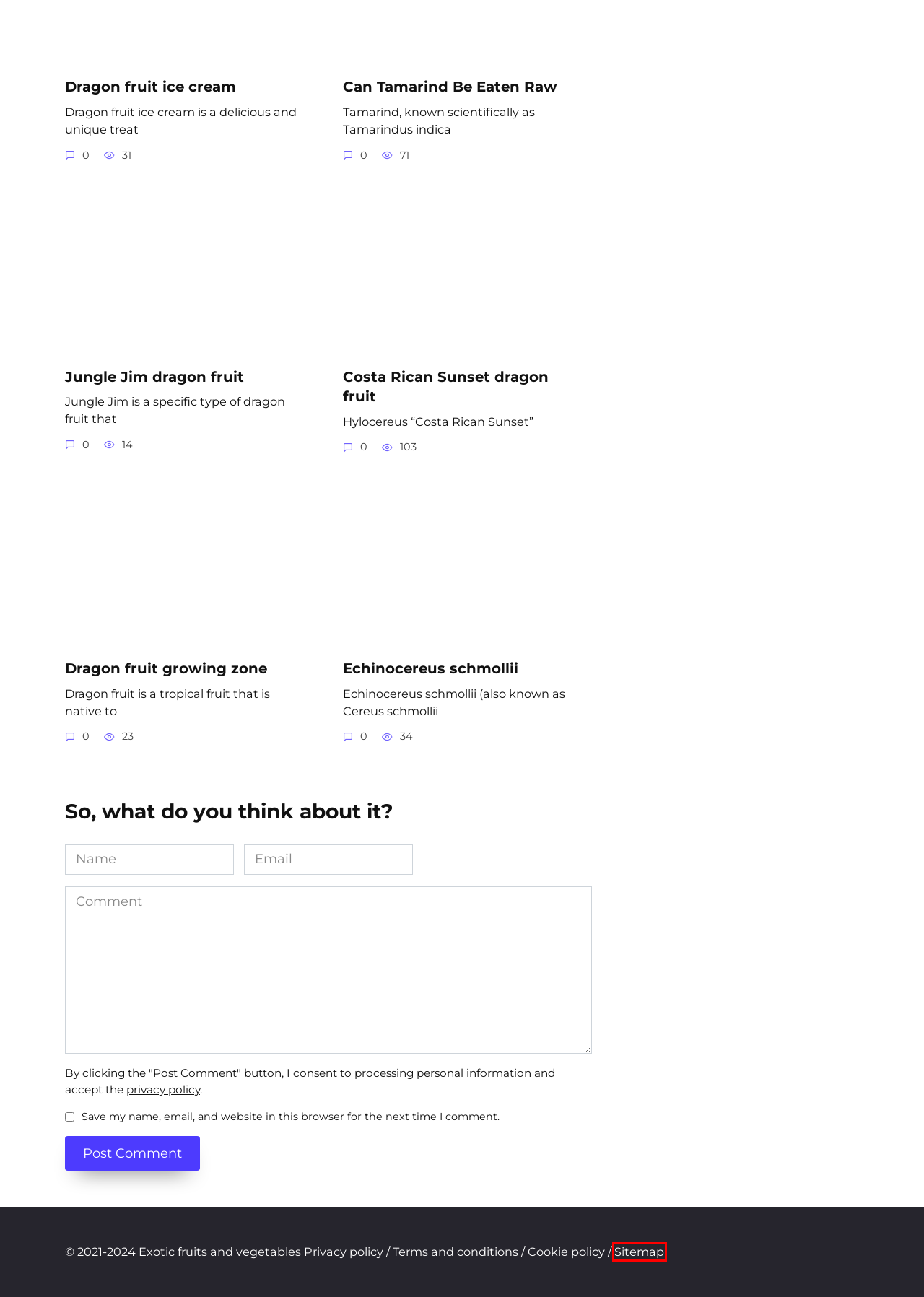Examine the screenshot of a webpage with a red bounding box around a UI element. Select the most accurate webpage description that corresponds to the new page after clicking the highlighted element. Here are the choices:
A. ᐉ Privacy Policy - Exotic fruits and vegetables
B. ᐉ Dragon fruit ice cream - A Complete Beginner's Guide
C. ᐉ Discover the Delights of Costa Rican Sunset Dragon Fruit!
D. ᐉ Echinocereus schmollii: A Rare and Unusual Cactus
E. ᐉ Sitemap - Exotic fruits and vegetables
F. ᐉ Discover the Deliciousness of Jungle Jim Dragon Fruit
G. ᐉ Cookie policy - Exotic fruits and vegetables
H. ᐉ Terms and Conditions - Exotic fruits and vegetables

E